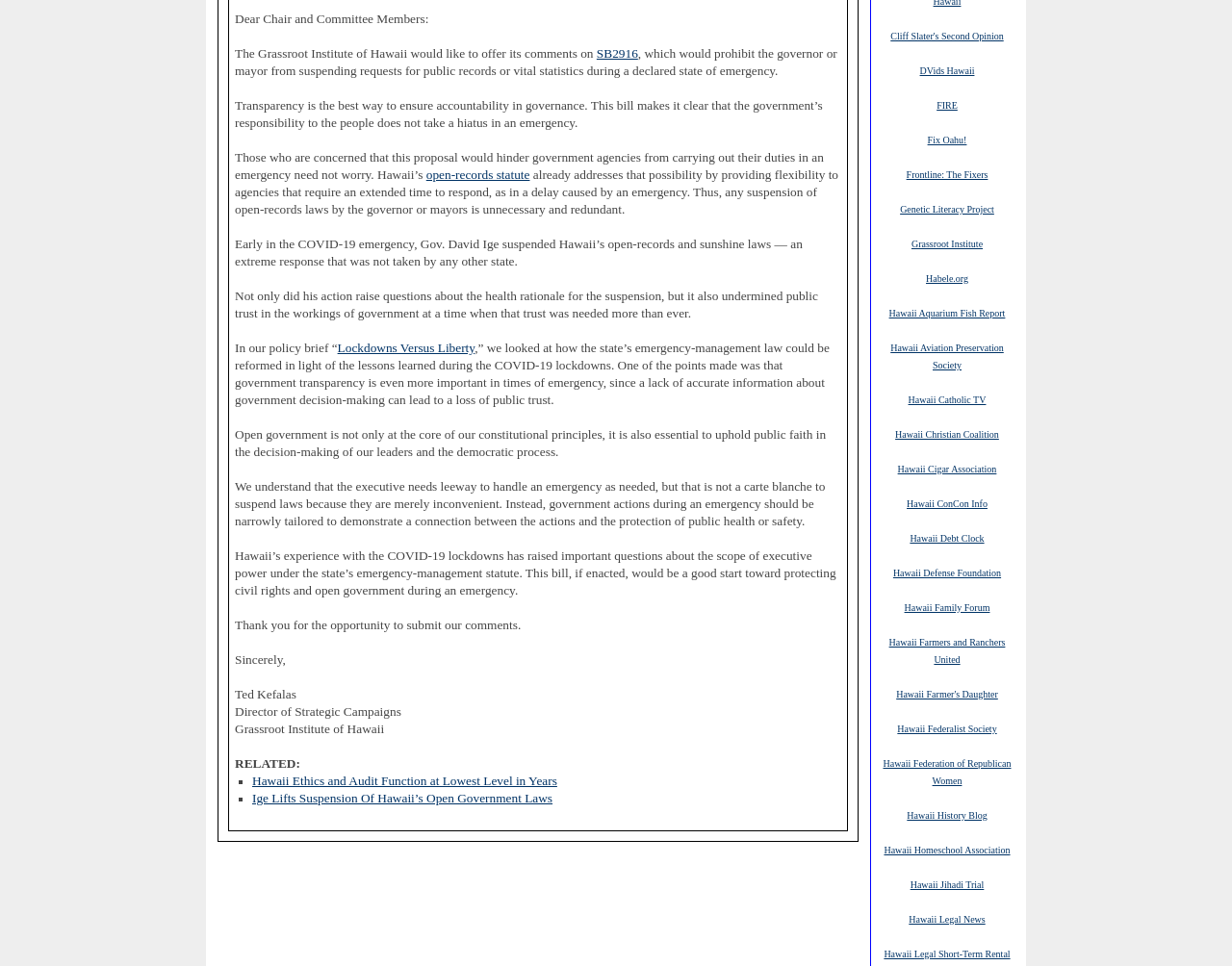Find the bounding box of the UI element described as follows: "Hawaii Aquarium Fish Report".

[0.722, 0.317, 0.816, 0.331]